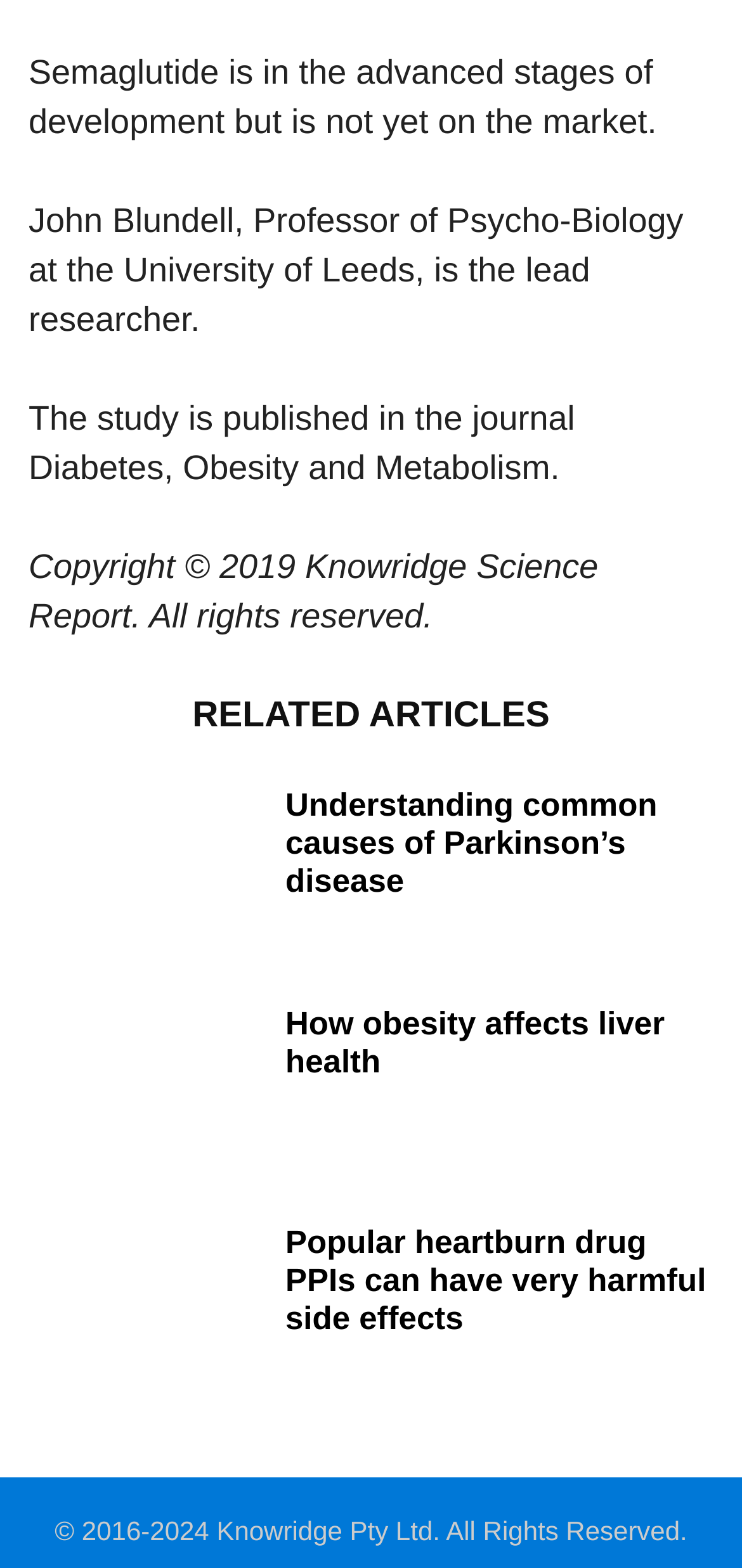What is the year of the copyright?
Can you provide an in-depth and detailed response to the question?

The answer can be found at the top of the webpage, where it is written 'Copyright © 2019' along with the website name.